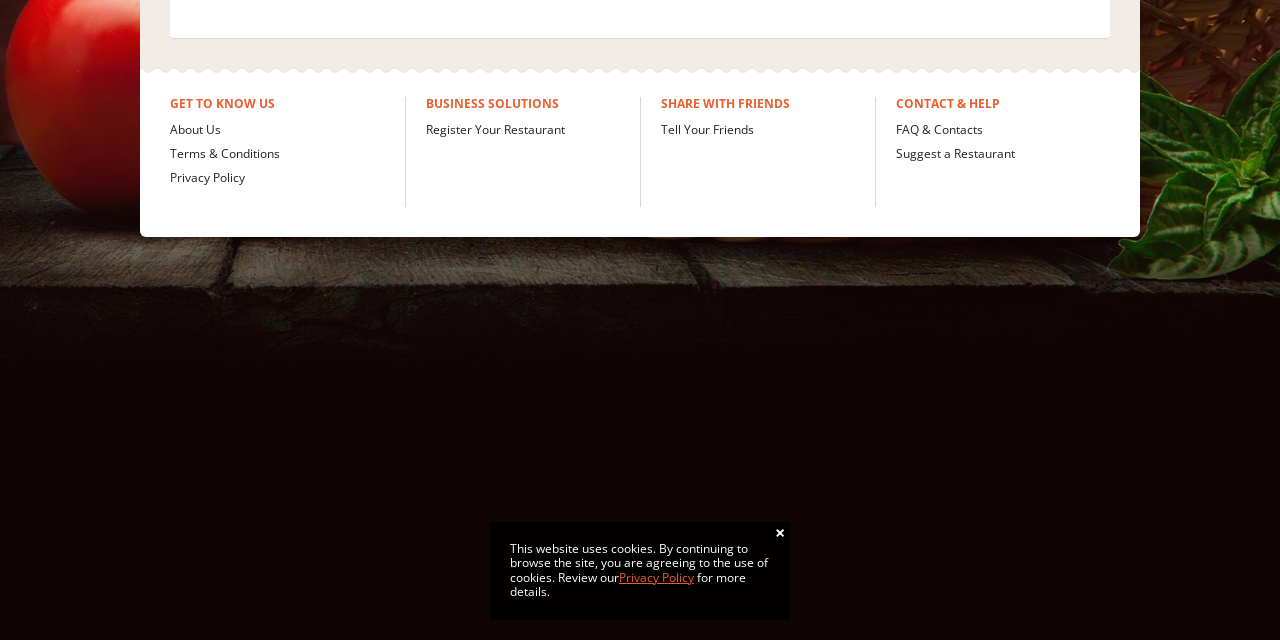For the element described, predict the bounding box coordinates as (top-left x, top-left y, bottom-right x, bottom-right y). All values should be between 0 and 1. Element description: Terms & Conditions

[0.133, 0.226, 0.219, 0.253]